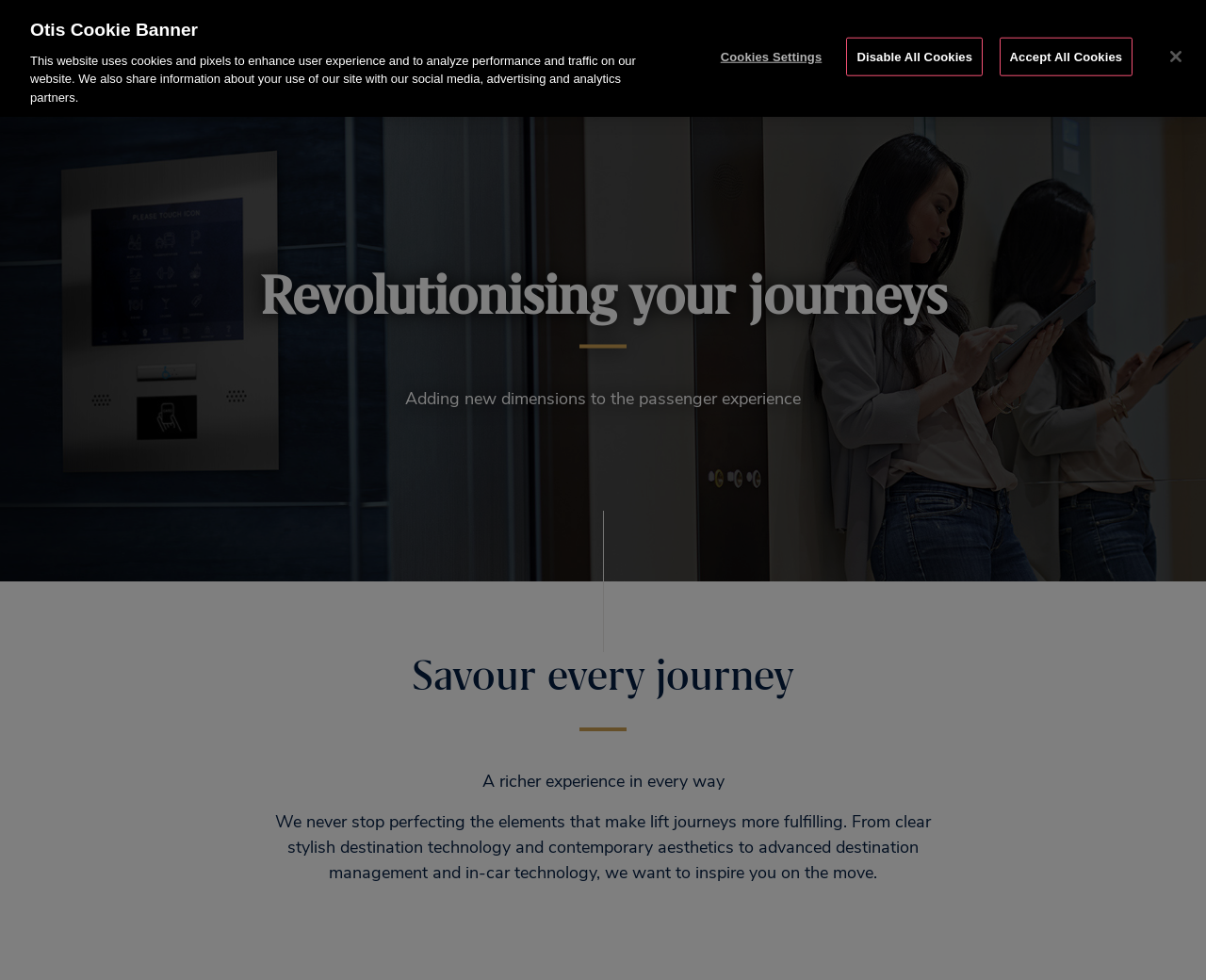What is the company name in the logo?
Using the image, elaborate on the answer with as much detail as possible.

The logo is located at the top left corner of the webpage, and it is an image with the text 'otis header logo'. Therefore, the company name in the logo is Otis.